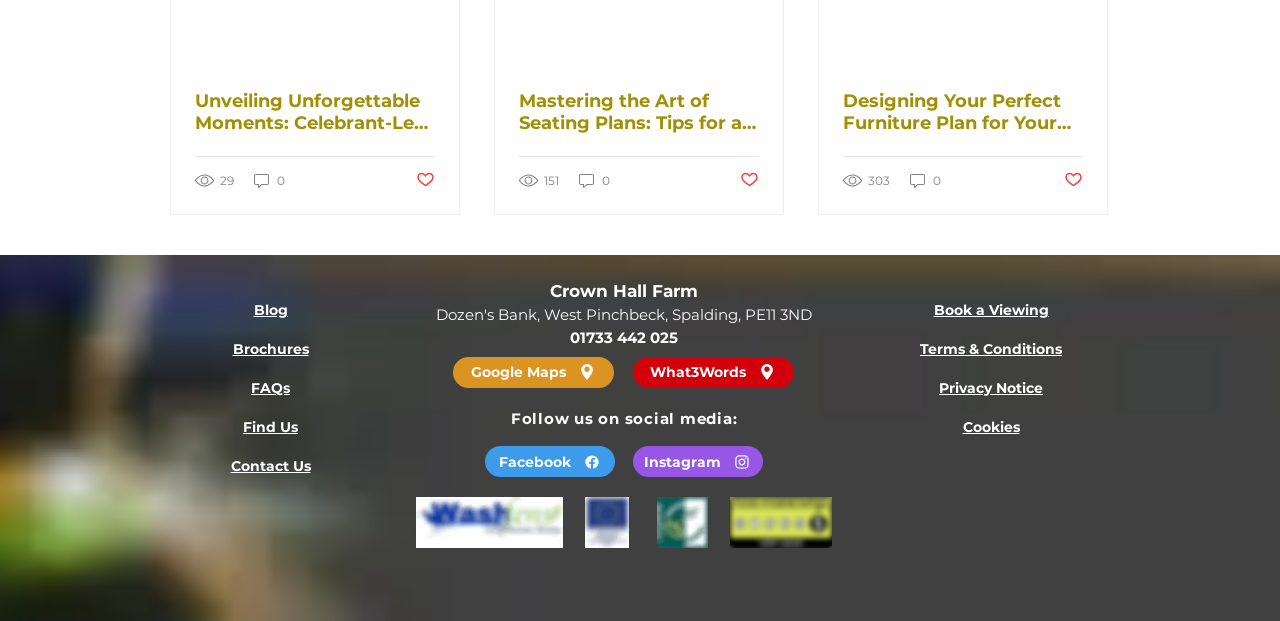Find the bounding box coordinates of the element's region that should be clicked in order to follow the given instruction: "View the 'Mastering the Art of Seating Plans: Tips for a Seamless Wedding Reception' post". The coordinates should consist of four float numbers between 0 and 1, i.e., [left, top, right, bottom].

[0.405, 0.144, 0.593, 0.215]